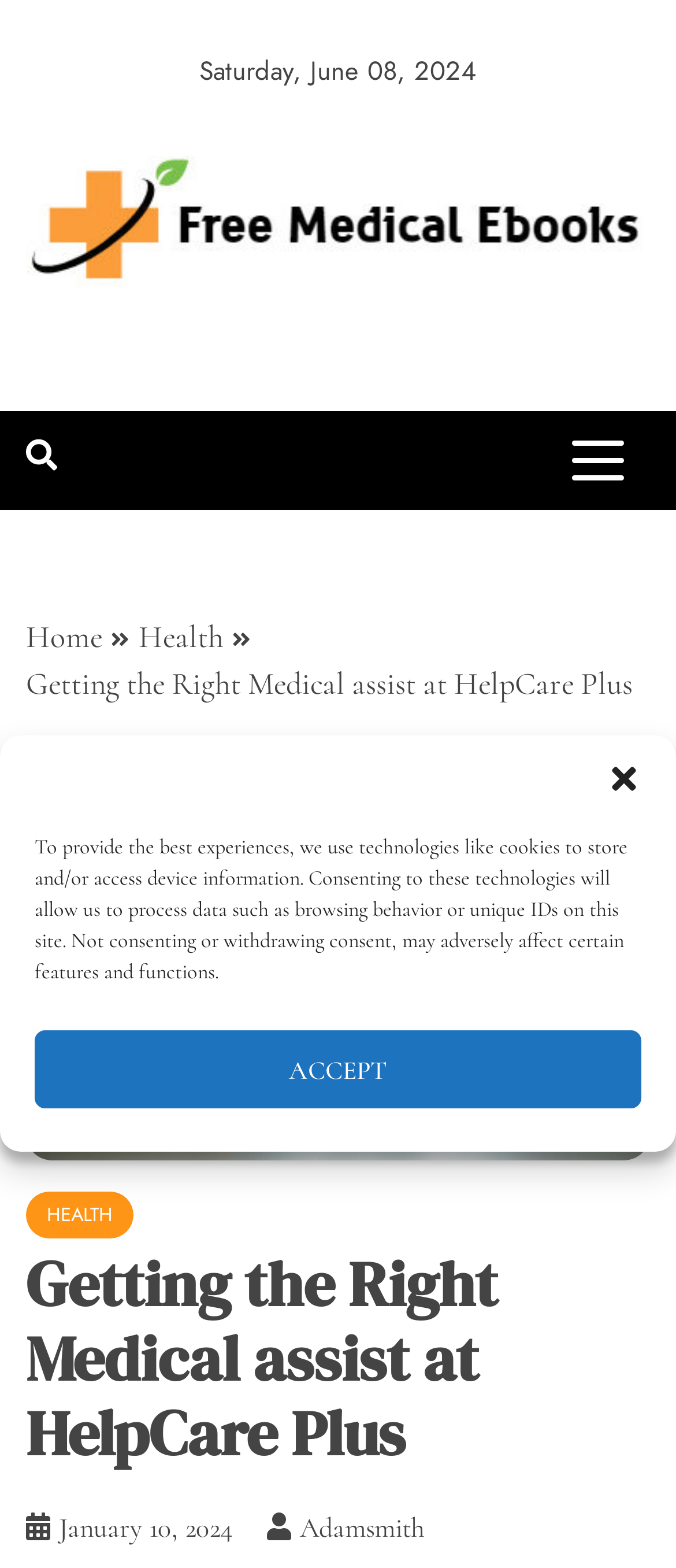Create a detailed narrative describing the layout and content of the webpage.

The webpage is about booking an appointment at HelpCare Plus, where qualified physicians are available for consultation over the phone. 

At the top of the page, there is a dialog box for managing cookie consent, which can be closed by a button at the top right corner. Inside the dialog box, there is a static text explaining the use of technologies like cookies to store and/or access device information, and two buttons: "ACCEPT" at the bottom right and a "close-dialog" button at the top right.

Below the dialog box, there is a static text displaying the current date, "Saturday, June 08, 2024". 

To the right of the date, there are two links with the same text "Free Medical Ebooks", accompanied by an image with the same description. The links and the image are positioned side by side, with the image slightly above the links.

On the top right corner, there is a button with no text, which controls the primary menu. Below it, there is a link with a font awesome icon, "\uf002".

Underneath, there is a navigation section with breadcrumbs, consisting of three links: "Home", "Health", and "Getting the Right Medical assist at HelpCare Plus". The last link has a static text and an image with the same description. 

At the bottom of the page, there is a header section with a link "HEALTH", a heading "Getting the Right Medical assist at HelpCare Plus", and two more links: "January 10, 2024" with a time element, and "Adamsmith".